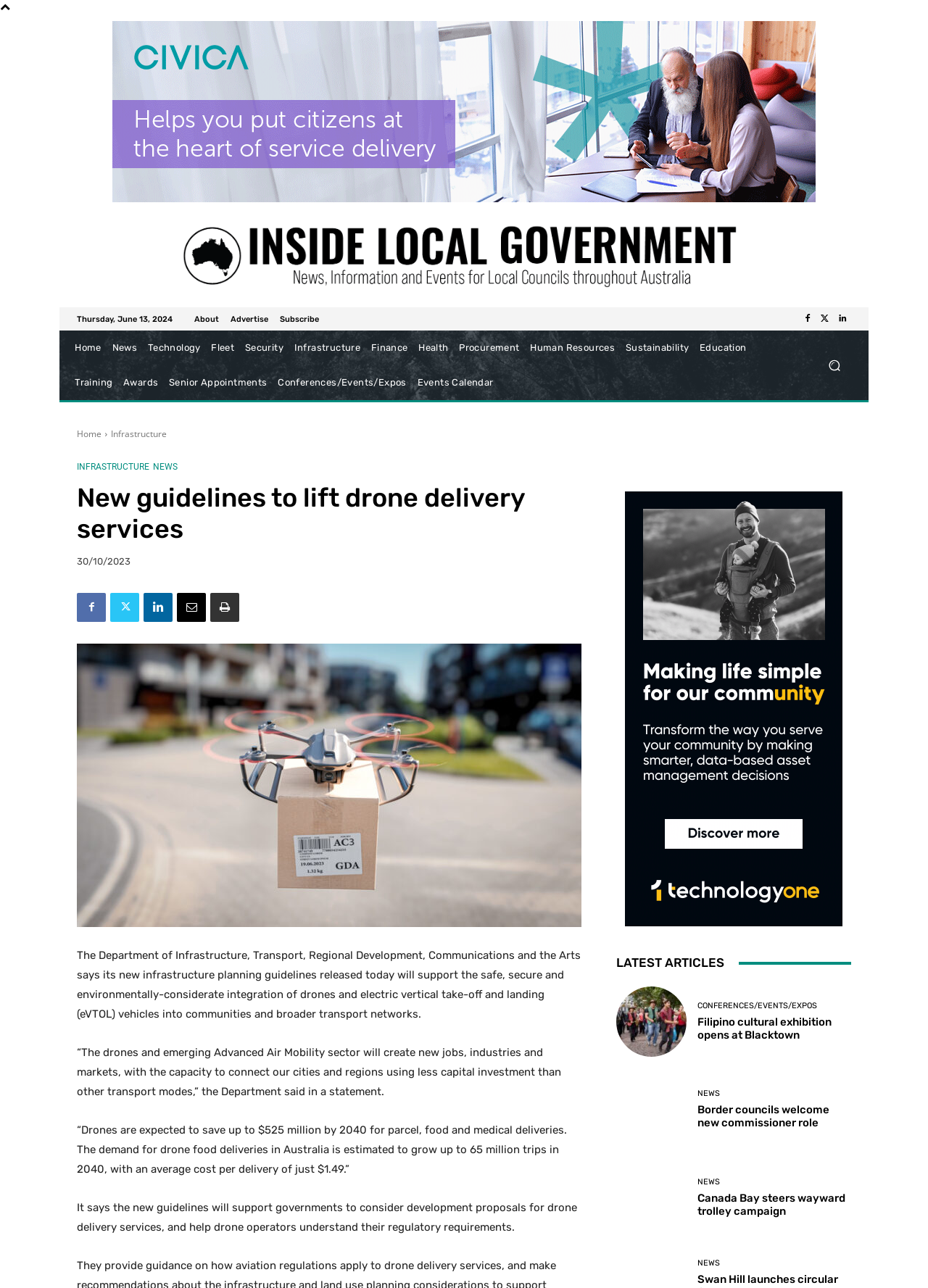What is the expected cost per delivery of drone food deliveries in 2040? Examine the screenshot and reply using just one word or a brief phrase.

$1.49